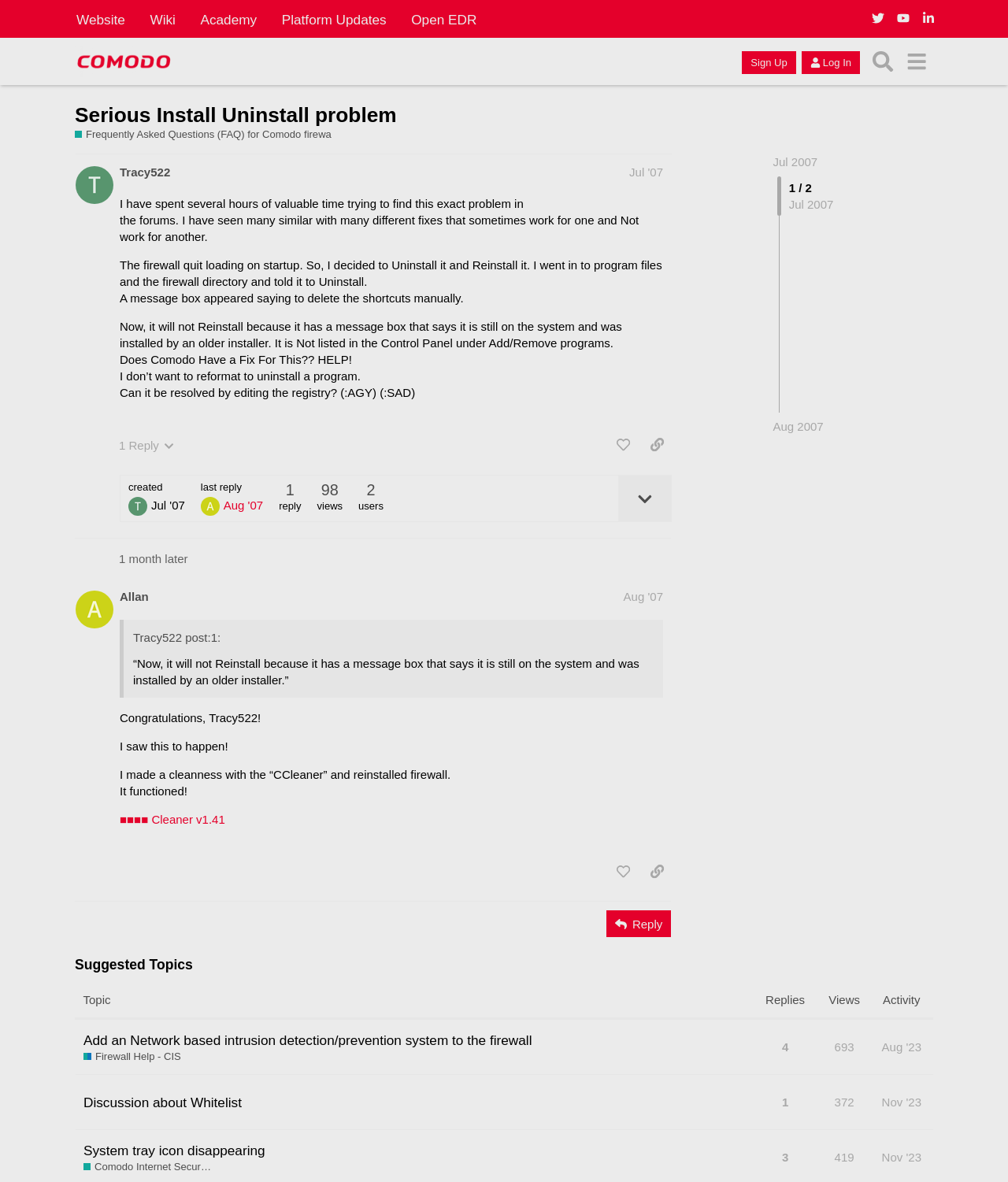How many posts are there in this topic?
Respond to the question with a single word or phrase according to the image.

2